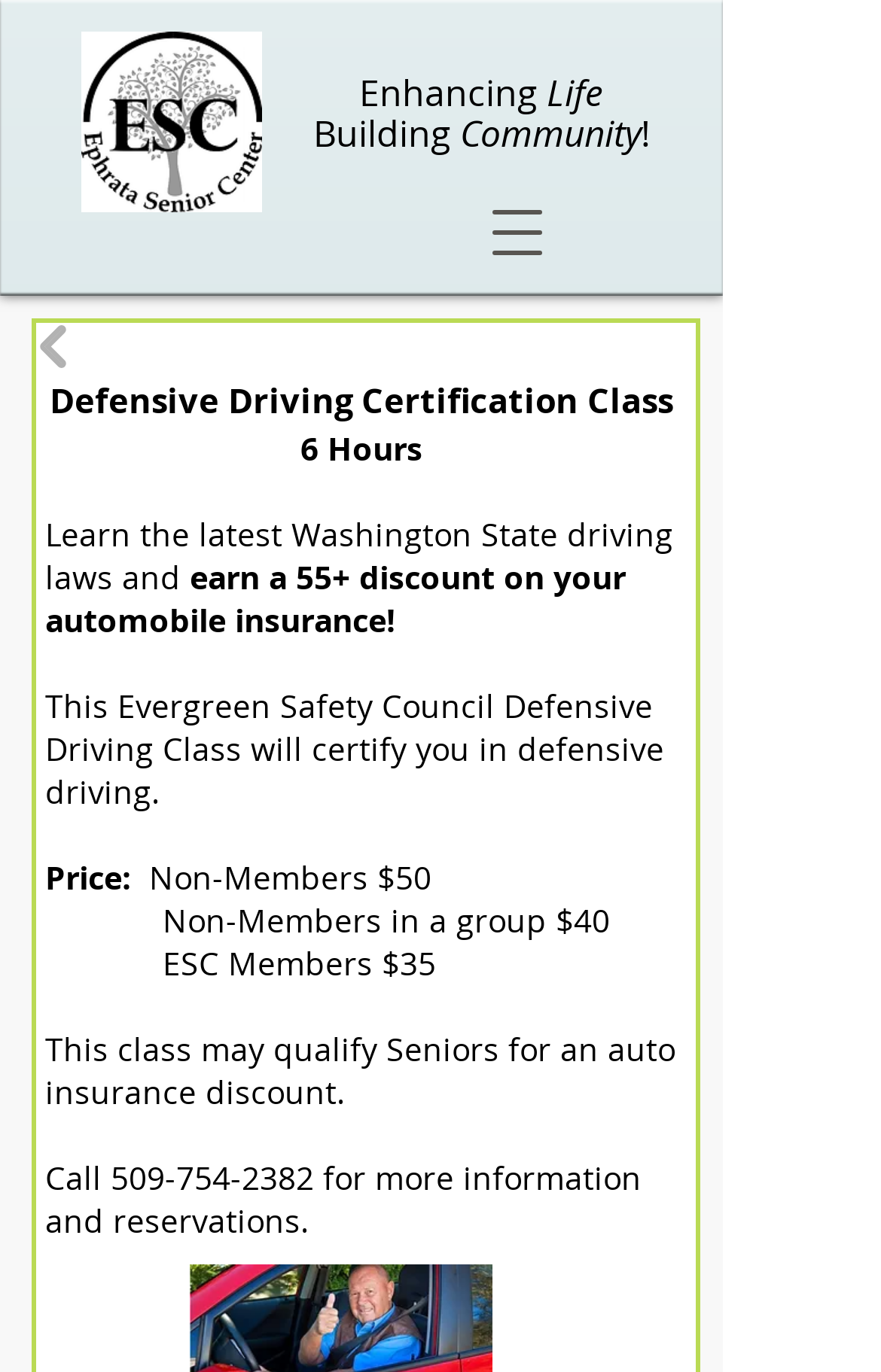Answer the question in a single word or phrase:
What is the topic of the certification class offered by the Evergreen Safety Council?

Defensive Driving